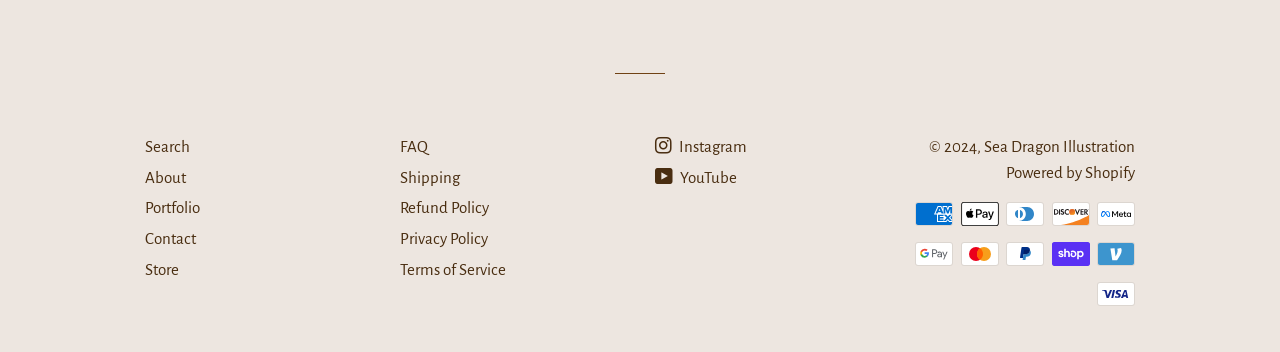What is the platform used to power the website?
Please provide a single word or phrase based on the screenshot.

Shopify